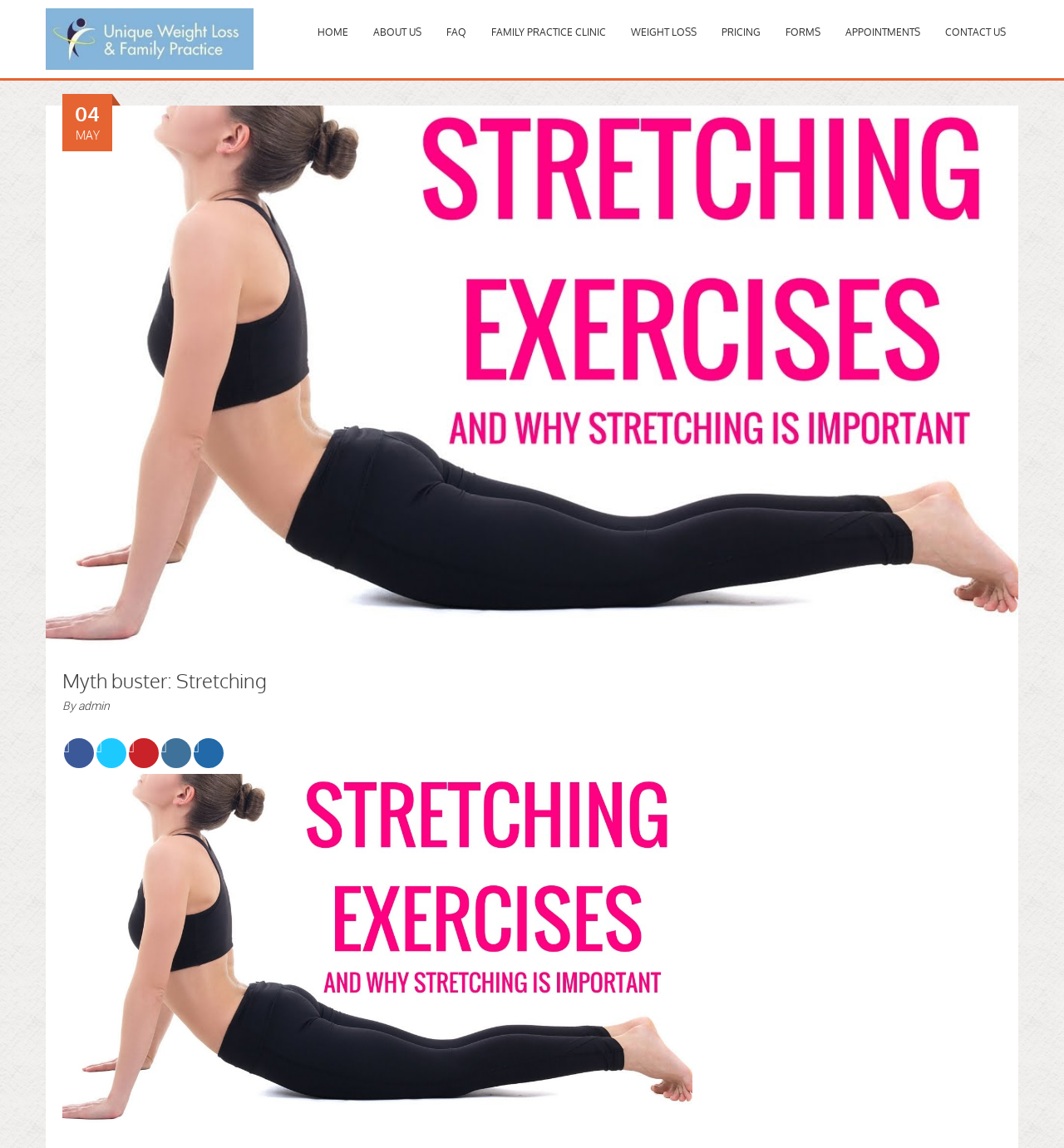Using the webpage screenshot, find the UI element described by Share on TwitterTweet. Provide the bounding box coordinates in the format (top-left x, top-left y, bottom-right x, bottom-right y), ensuring all values are floating point numbers between 0 and 1.

[0.09, 0.643, 0.118, 0.669]